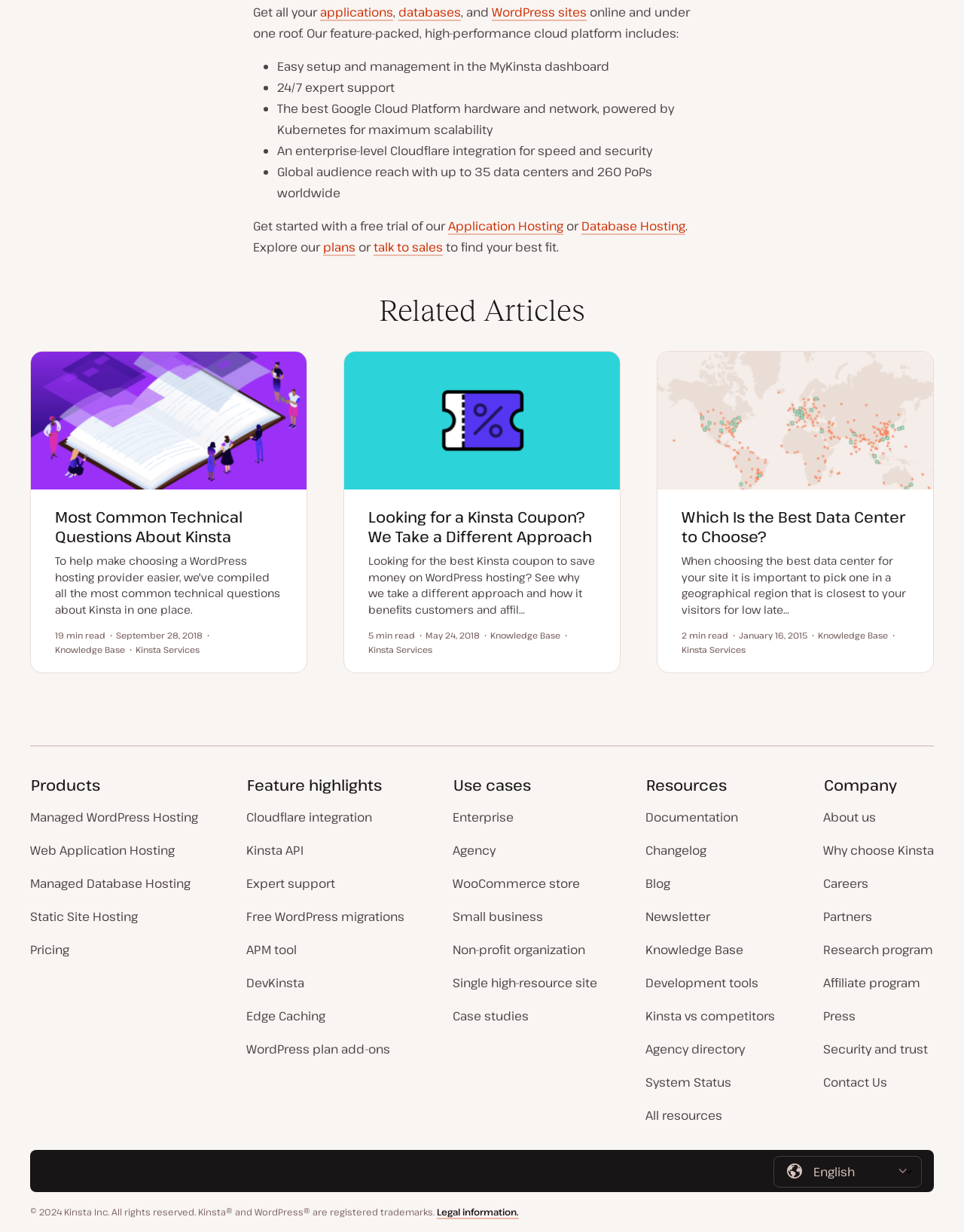Please identify the bounding box coordinates of the area that needs to be clicked to follow this instruction: "Learn about Looking for a Kinsta Coupon? We Take a Different Approach".

[0.382, 0.411, 0.614, 0.444]